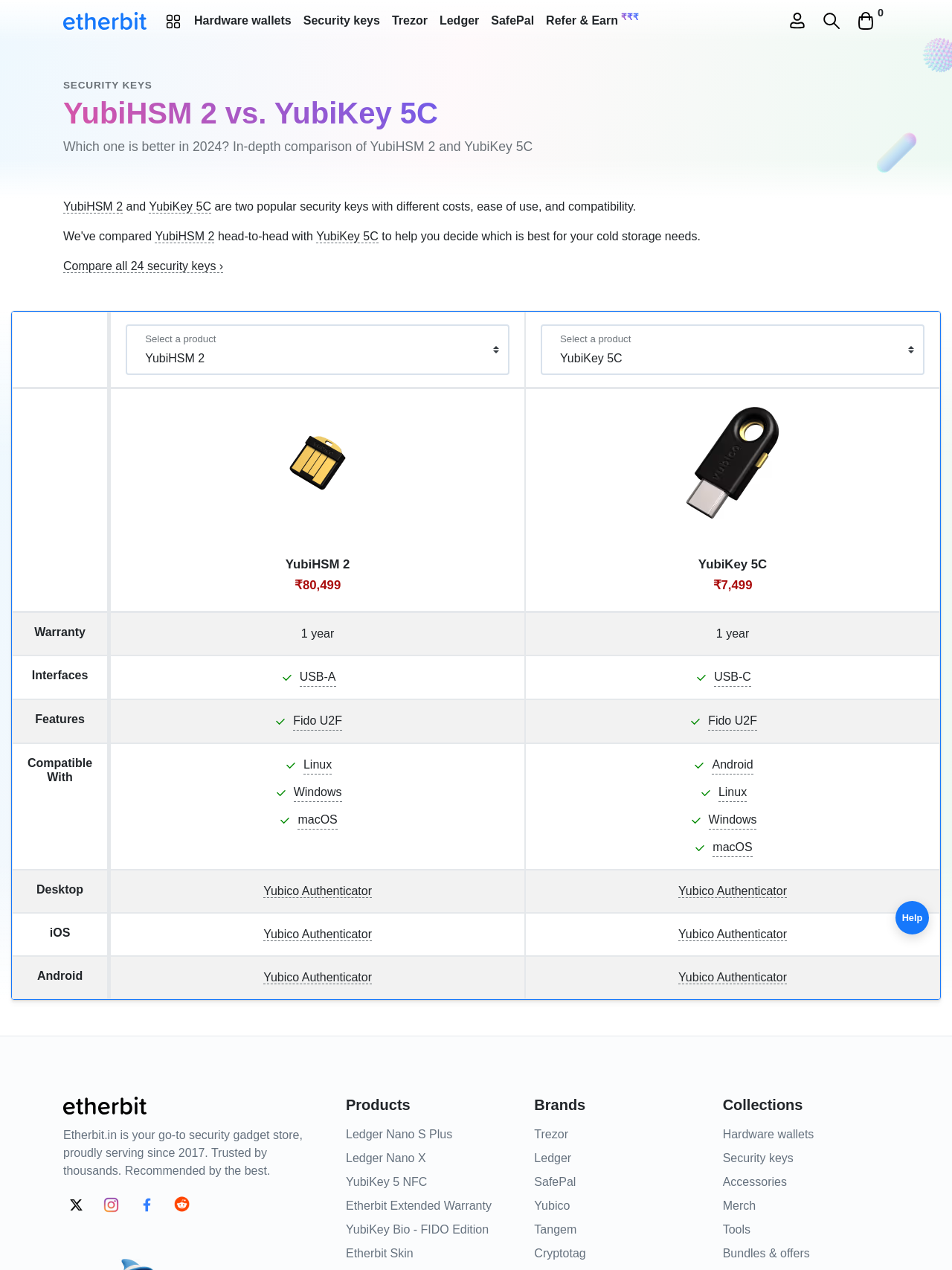Find and extract the text of the primary heading on the webpage.

YubiHSM 2 vs. YubiKey 5C